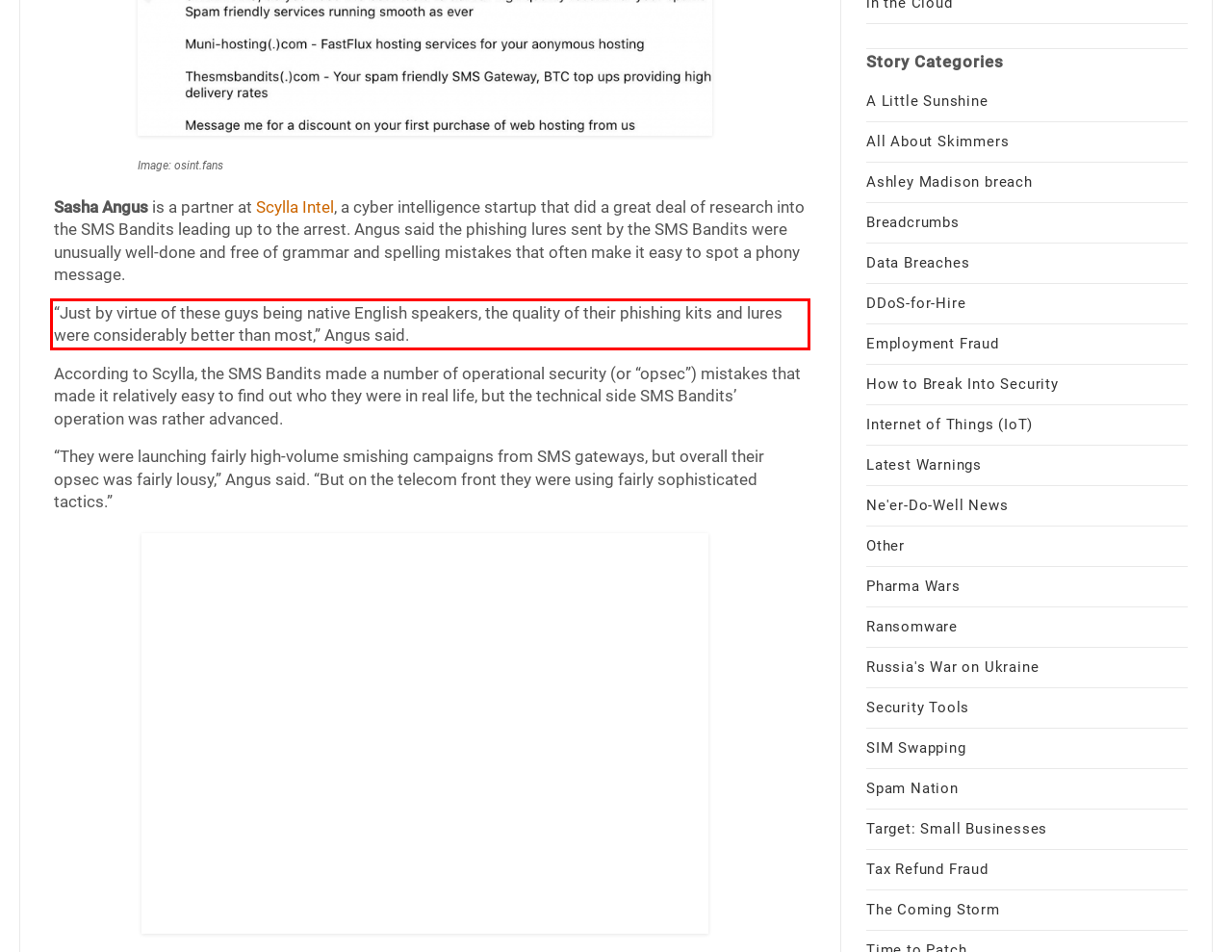Please identify and extract the text from the UI element that is surrounded by a red bounding box in the provided webpage screenshot.

“Just by virtue of these guys being native English speakers, the quality of their phishing kits and lures were considerably better than most,” Angus said.